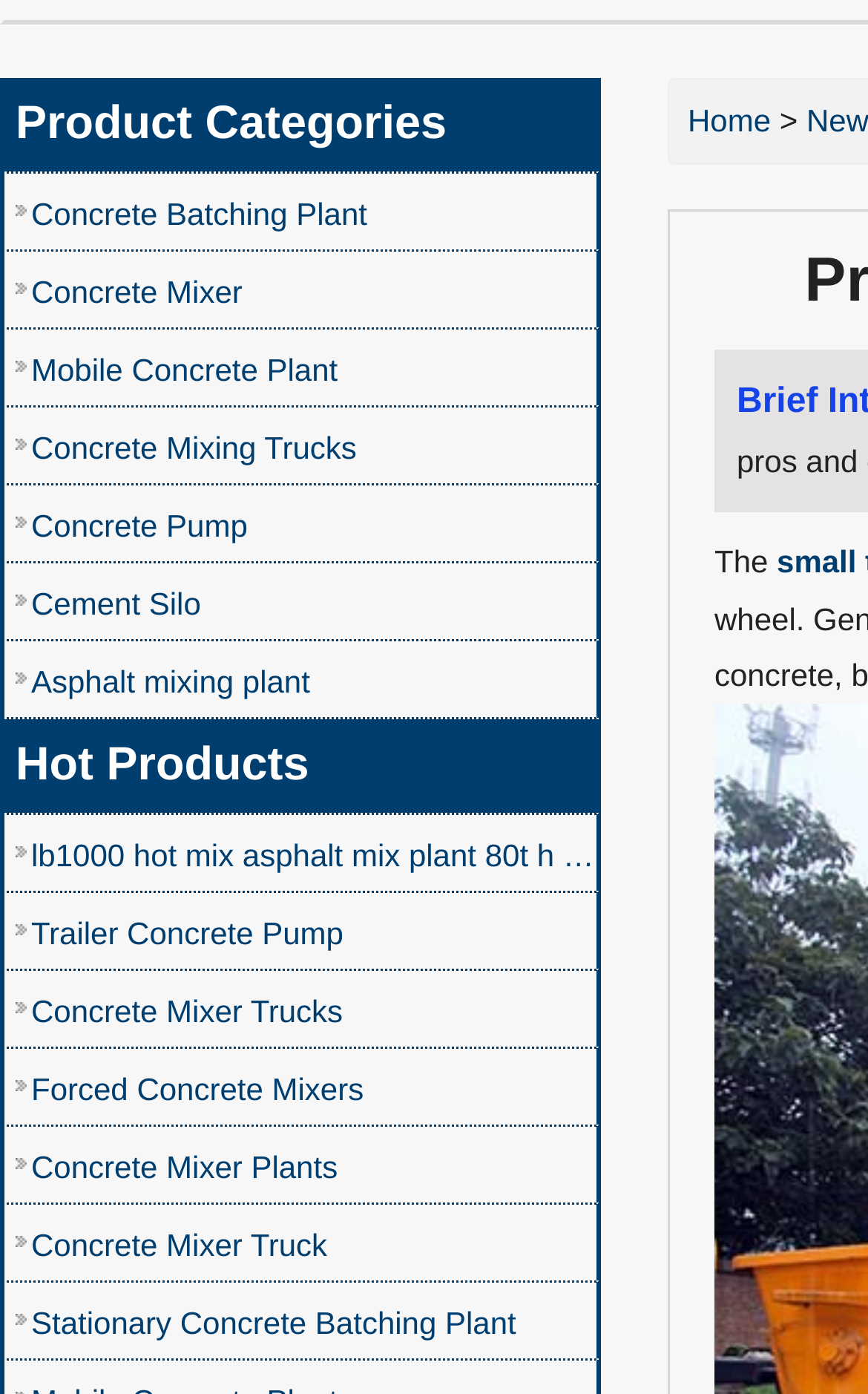Using the element description: "Piskunov Sergey", determine the bounding box coordinates for the specified UI element. The coordinates should be four float numbers between 0 and 1, [left, top, right, bottom].

None